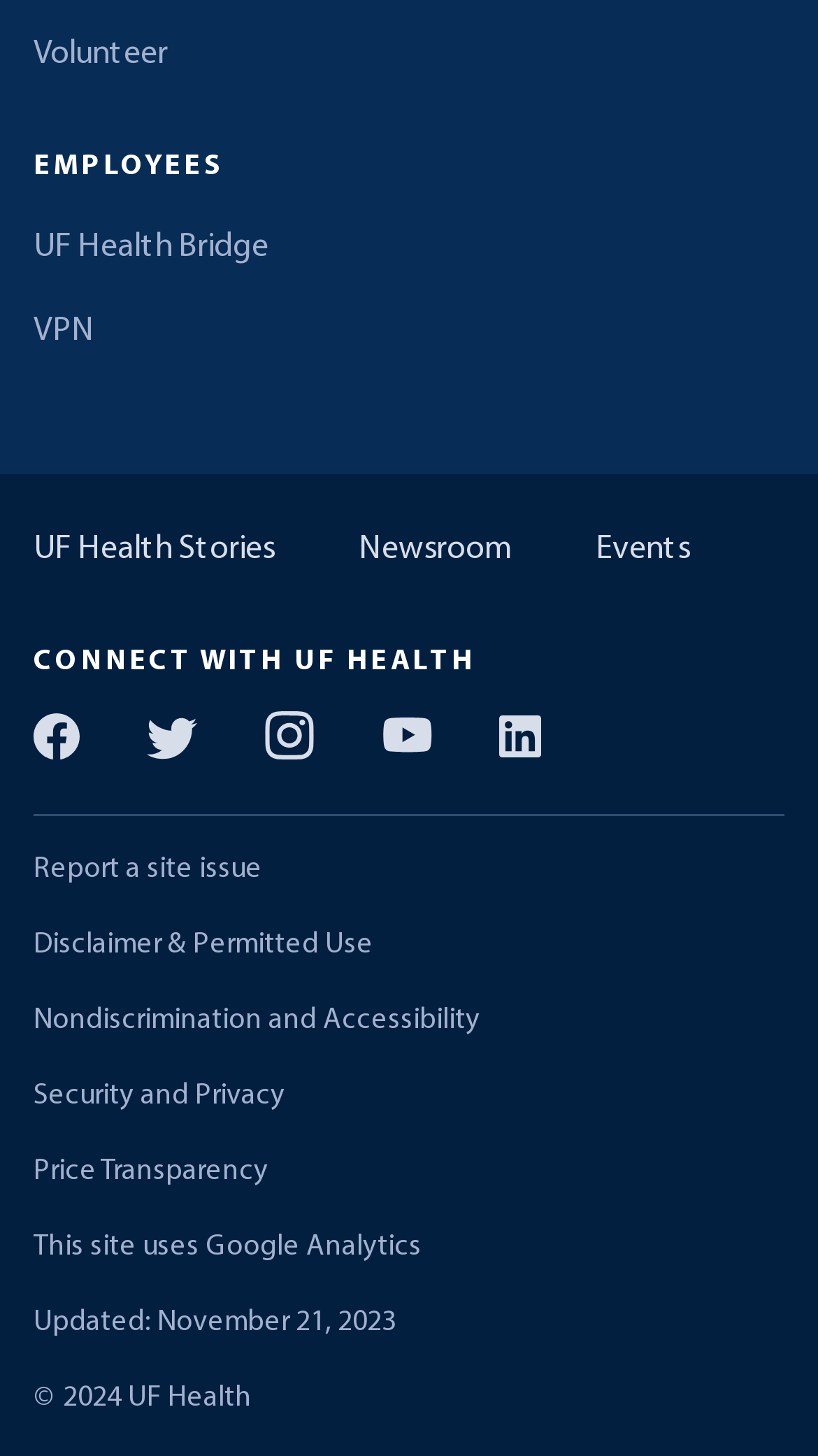What is the name of the analytics tool used by the website?
Look at the webpage screenshot and answer the question with a detailed explanation.

I found the name of the analytics tool by looking at the StaticText element at the bottom of the webpage, which says 'This site uses Google Analytics'.